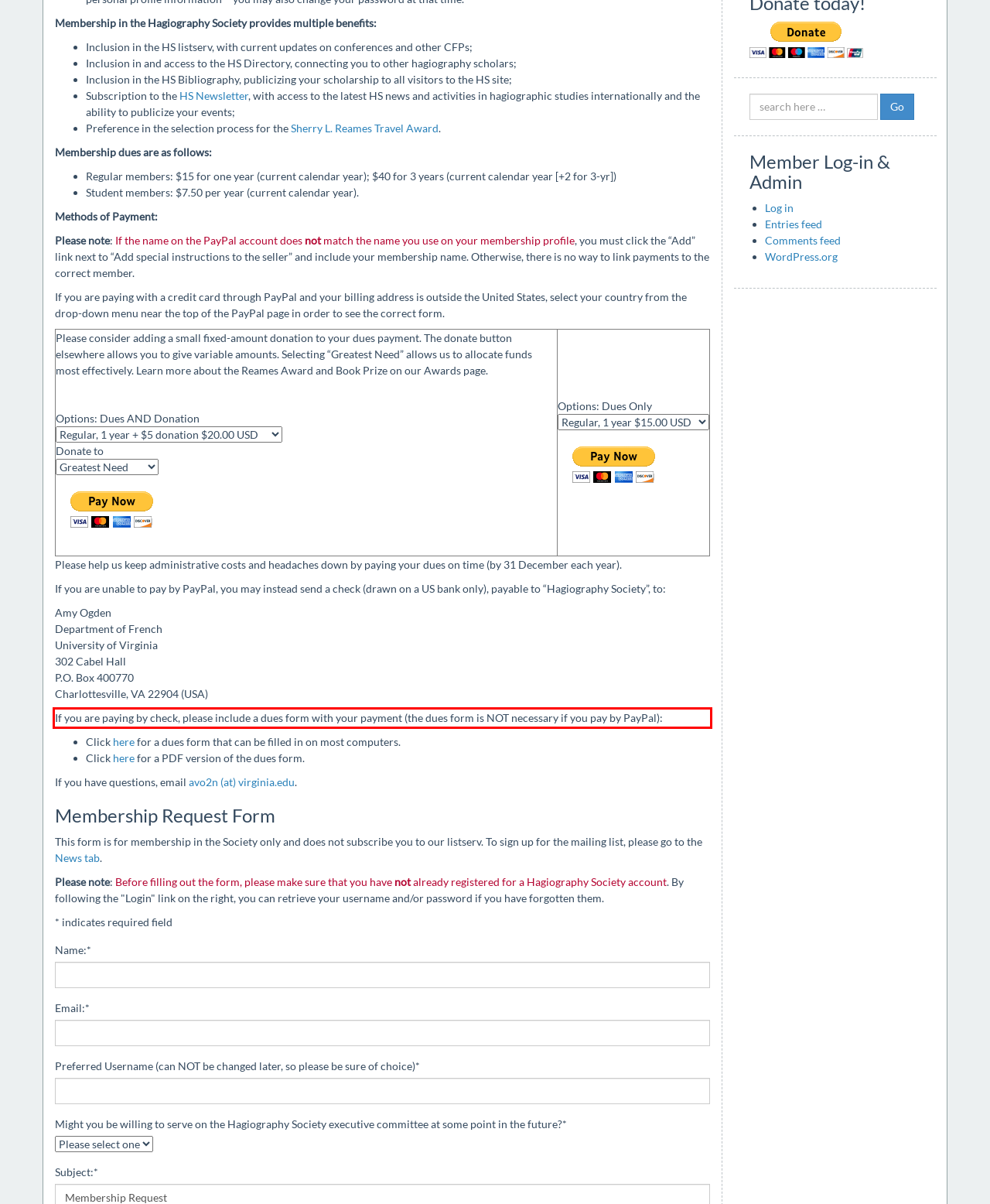Given a screenshot of a webpage containing a red rectangle bounding box, extract and provide the text content found within the red bounding box.

If you are paying by check, please include a dues form with your payment (the dues form is NOT necessary if you pay by PayPal):